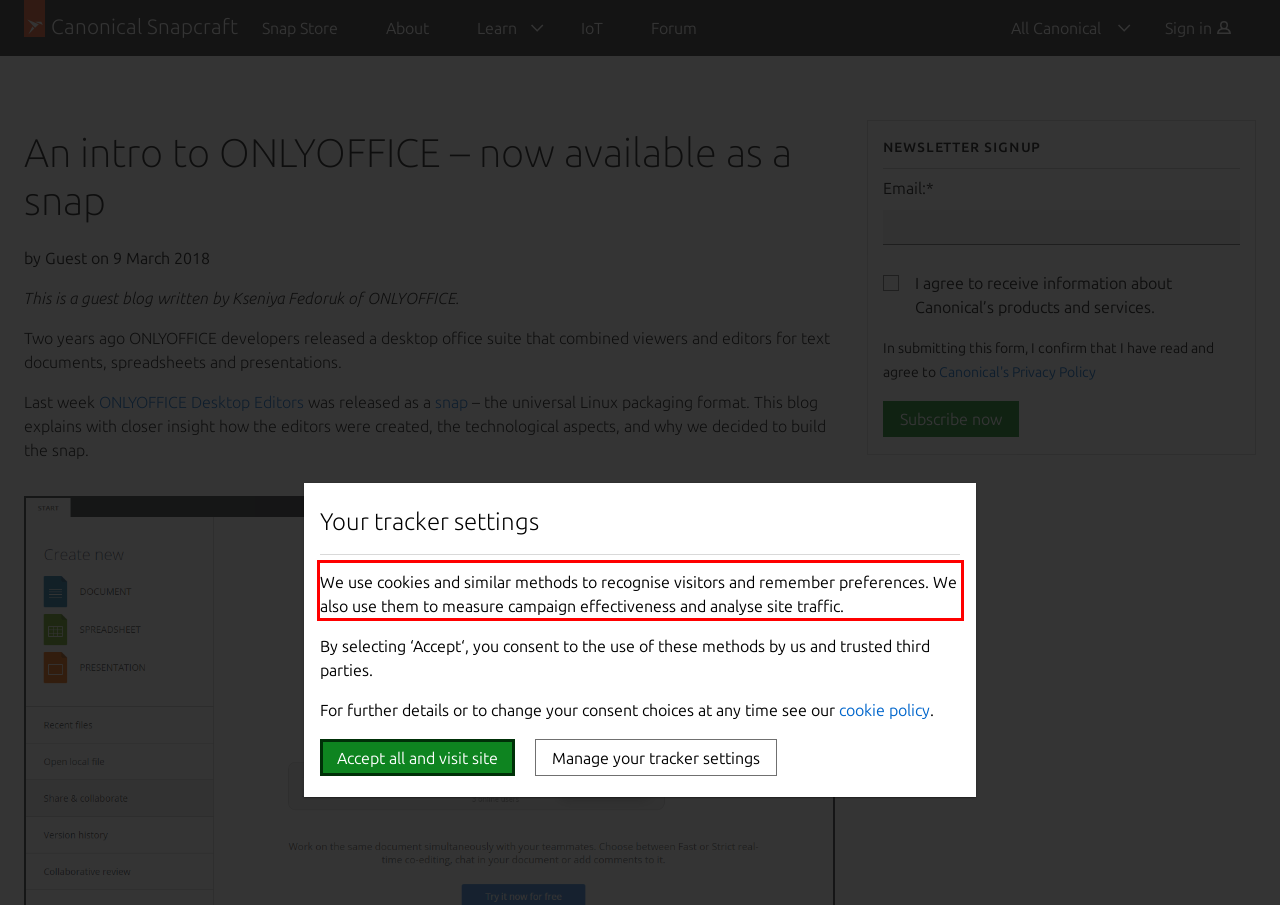There is a UI element on the webpage screenshot marked by a red bounding box. Extract and generate the text content from within this red box.

We use cookies and similar methods to recognise visitors and remember preferences. We also use them to measure campaign effectiveness and analyse site traffic.